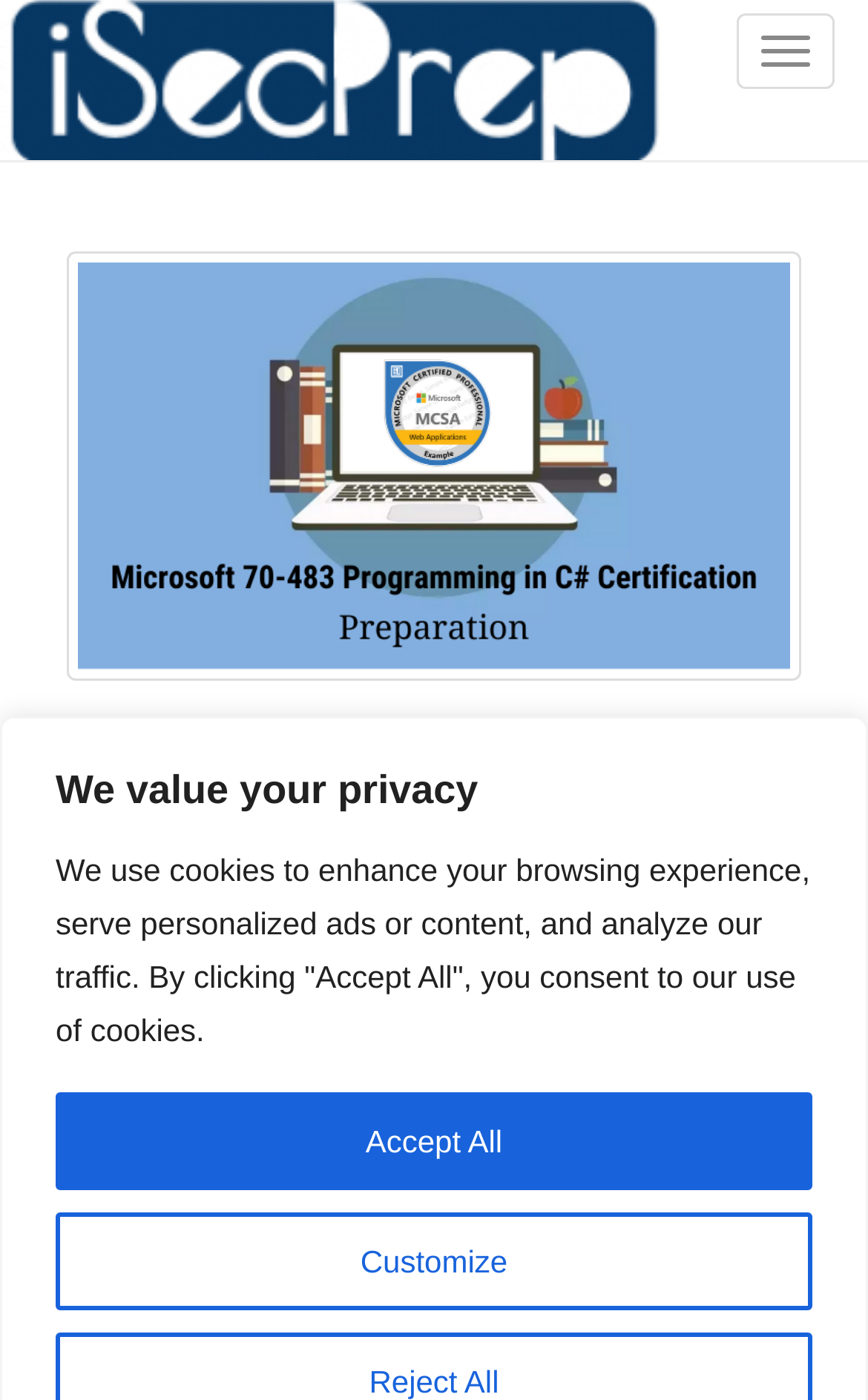Given the element description: "Customize", predict the bounding box coordinates of this UI element. The coordinates must be four float numbers between 0 and 1, given as [left, top, right, bottom].

[0.064, 0.866, 0.936, 0.936]